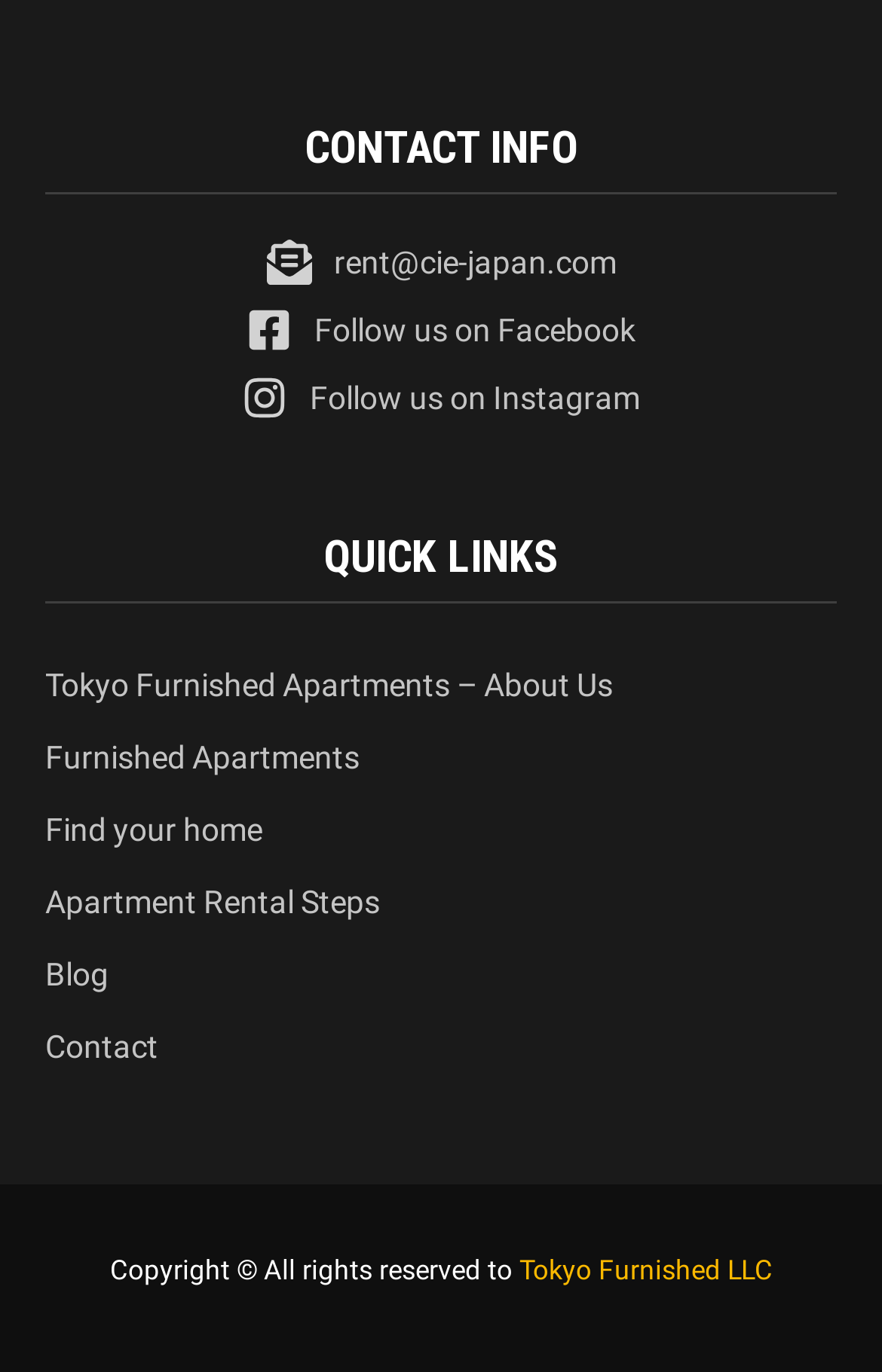What is the last quick link?
From the screenshot, provide a brief answer in one word or phrase.

Contact